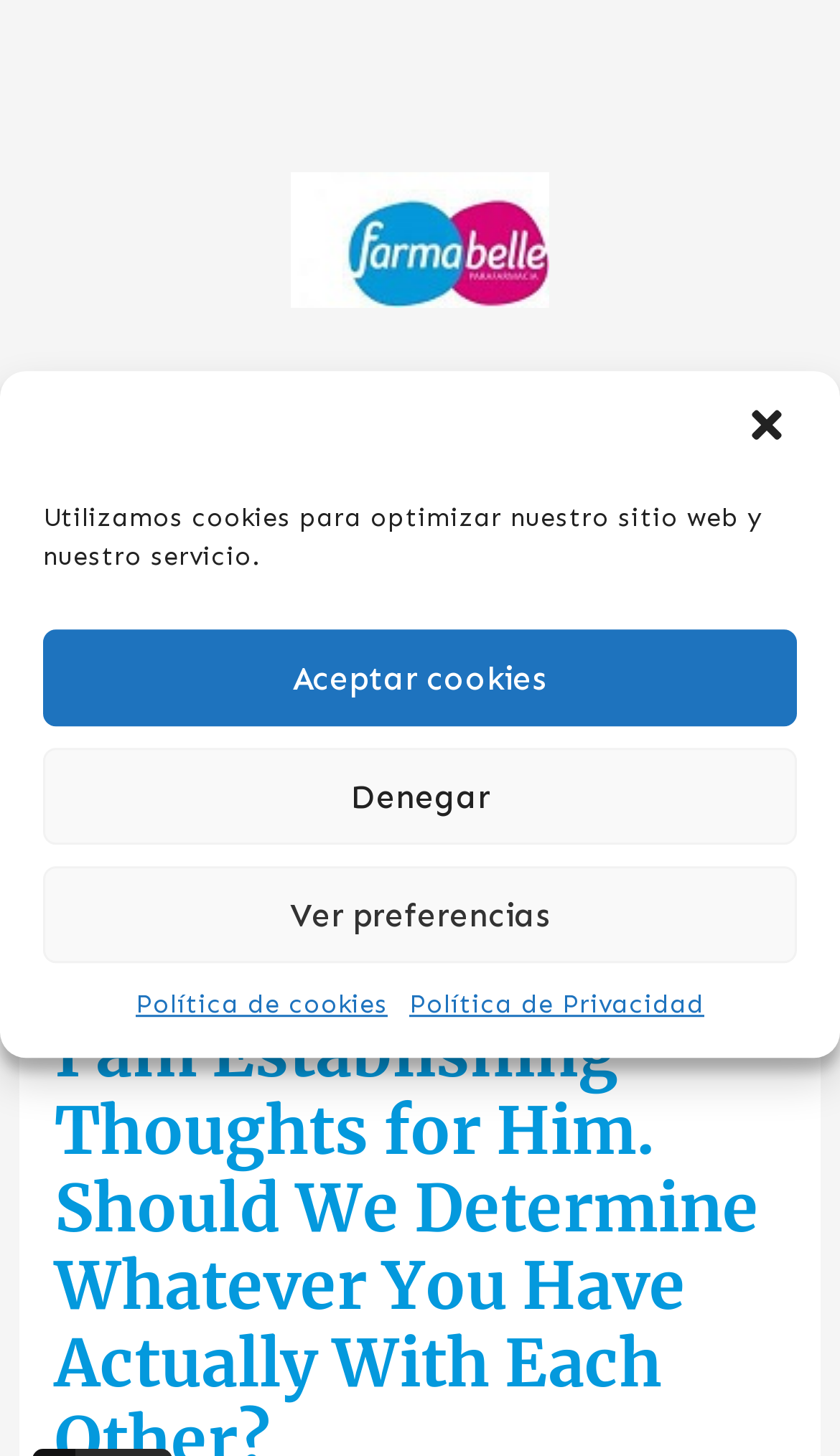Please find and report the bounding box coordinates of the element to click in order to perform the following action: "View the policy of privacy". The coordinates should be expressed as four float numbers between 0 and 1, in the format [left, top, right, bottom].

[0.487, 0.676, 0.838, 0.705]